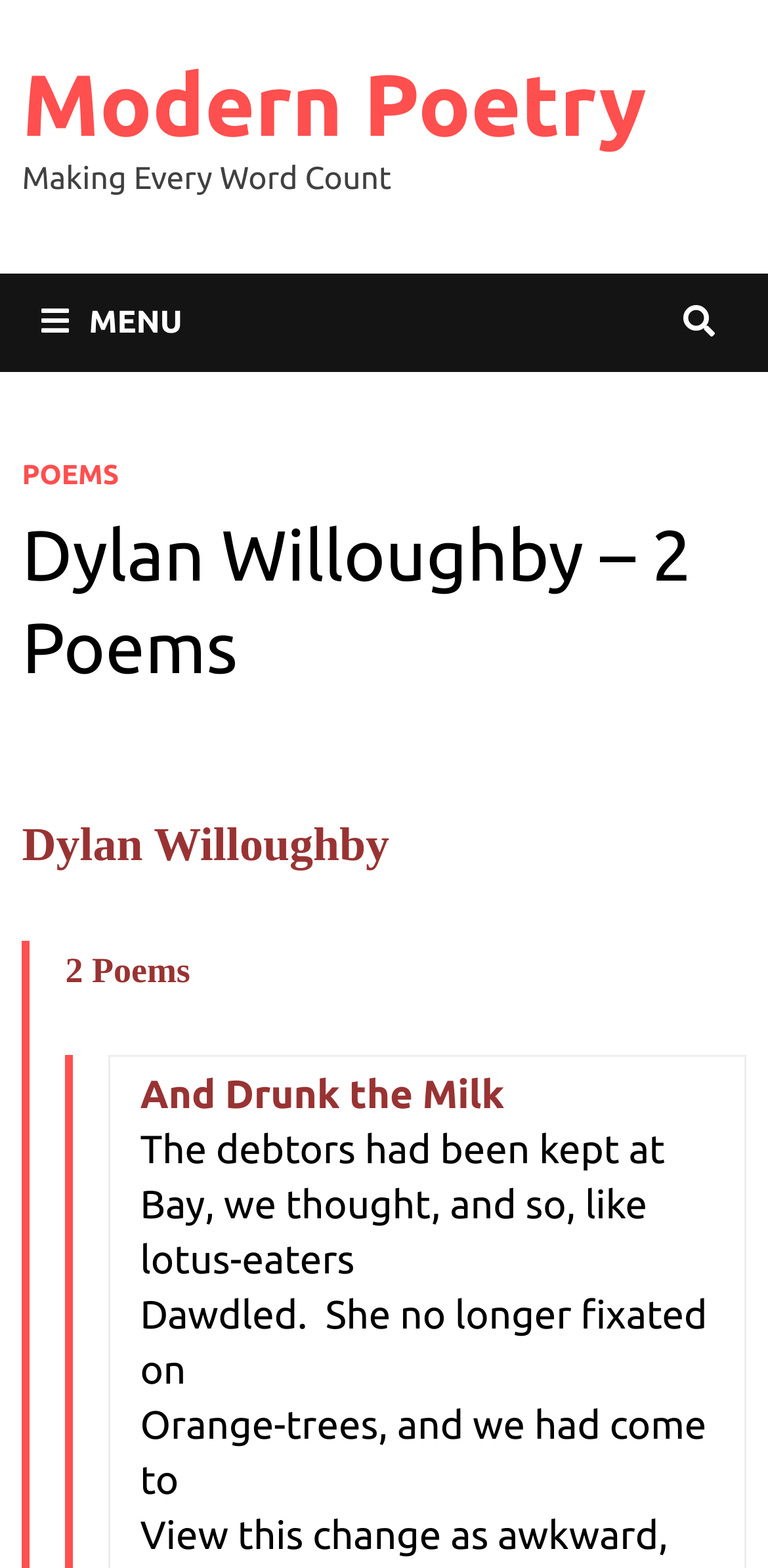Bounding box coordinates are to be given in the format (top-left x, top-left y, bottom-right x, bottom-right y). All values must be floating point numbers between 0 and 1. Provide the bounding box coordinate for the UI element described as: RELATED ARTICLES

None